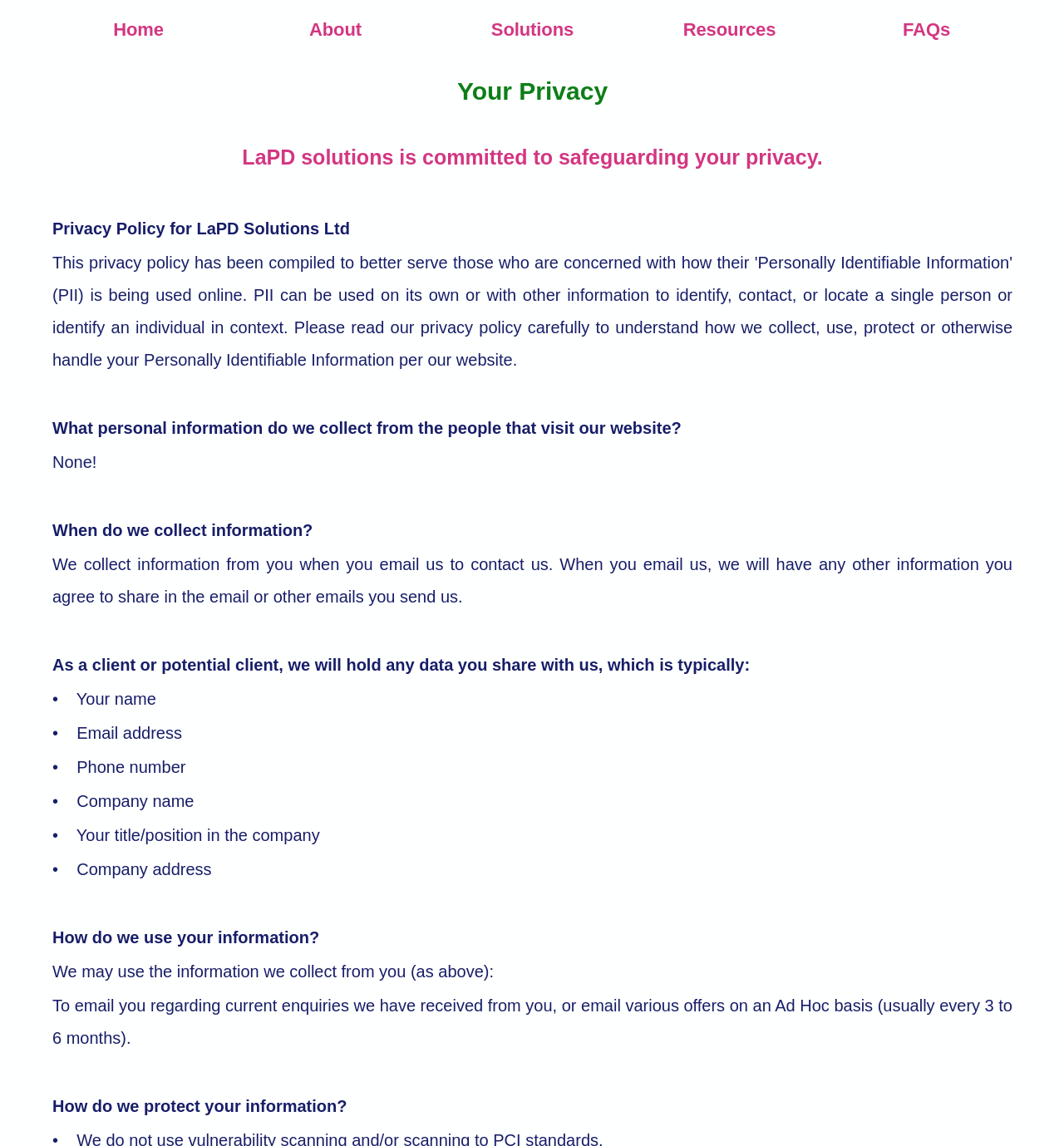Construct a comprehensive caption that outlines the webpage's structure and content.

This webpage is about the privacy policy of LaPD Solutions Ltd. At the top, there are three navigation tabs labeled "About", "Solutions", and "Resources", aligned horizontally. Below these tabs, the title "Your Privacy" is prominently displayed. 

The main content of the page is divided into sections, each with a clear heading. The first section explains that LaPD Solutions is committed to safeguarding users' privacy. The next section, "Privacy Policy for LaPD Solutions Ltd", outlines the company's policy. 

The page then answers several questions related to privacy, including what personal information is collected, when it is collected, and how it is used. The answers are presented in a clear and concise manner, with bullet points used to list the types of information collected, such as name, email address, phone number, and company name. 

The page also explains how the collected information is used, specifically for emailing users regarding their enquiries or sending occasional offers. Finally, the page discusses how LaPD Solutions protects users' information. Overall, the webpage provides a detailed and transparent explanation of the company's privacy policy.